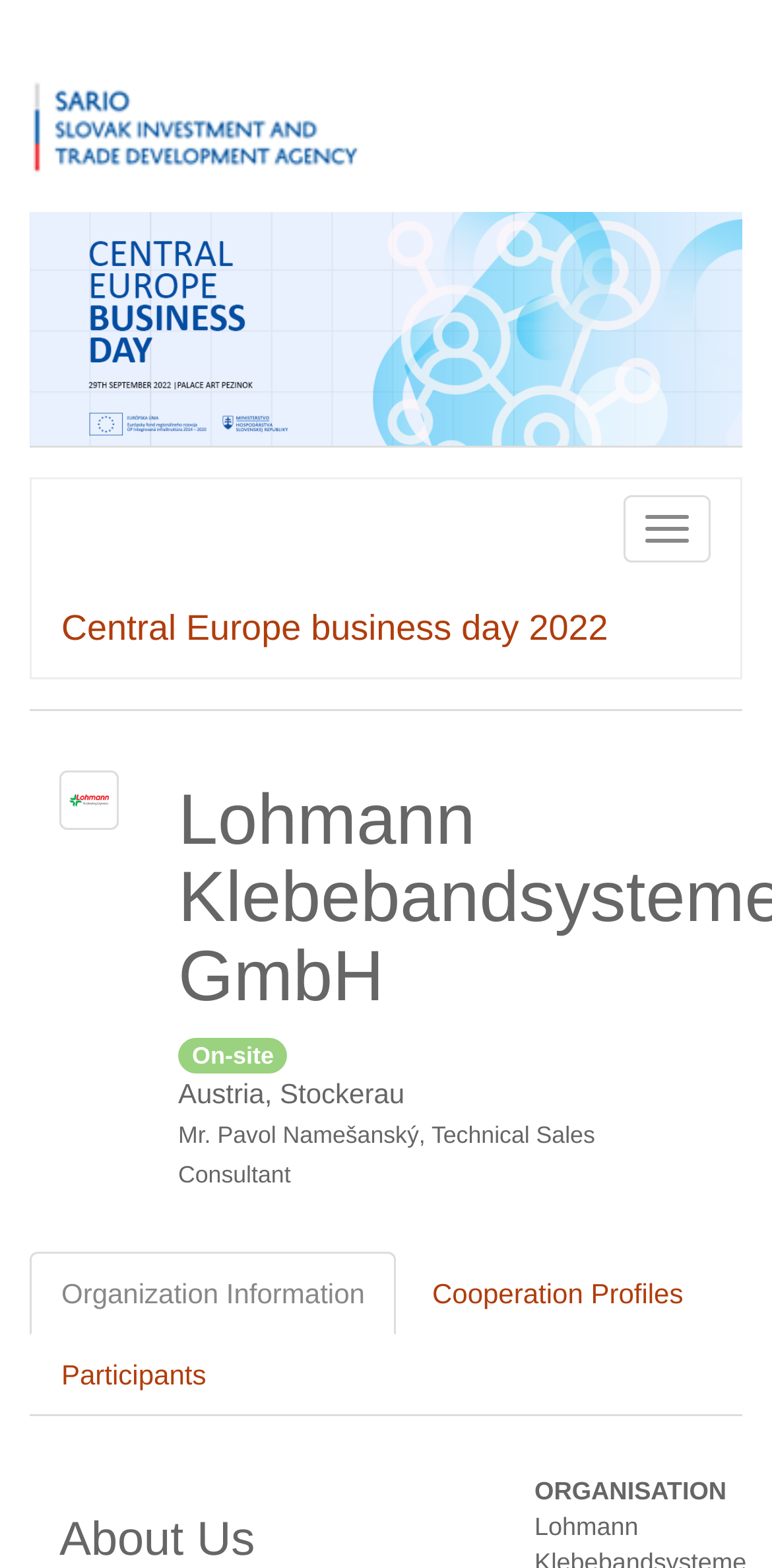Extract the heading text from the webpage.

Lohmann Klebebandsysteme GmbH